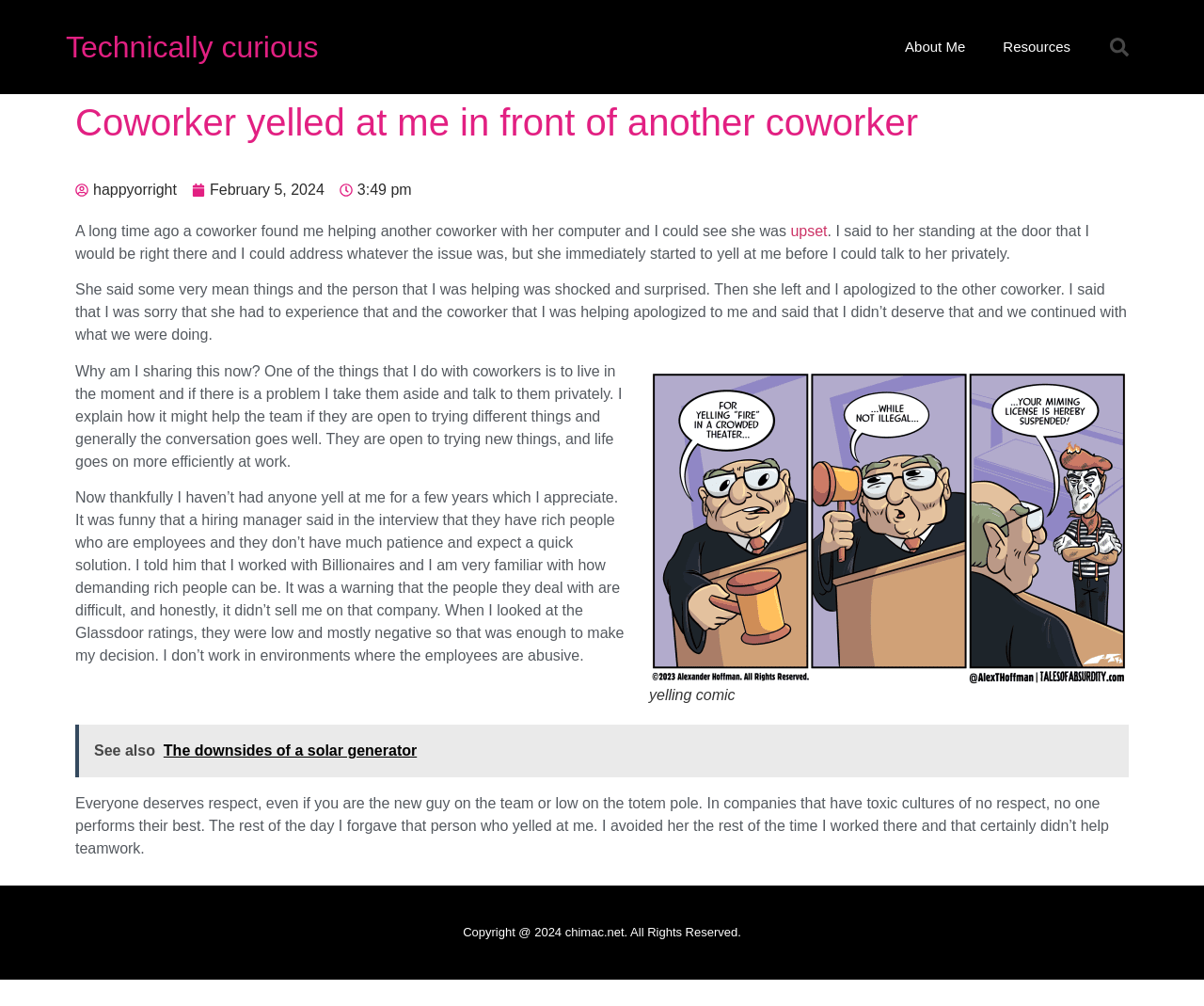Please analyze the image and provide a thorough answer to the question:
What is the author's attitude towards toxic work environments?

The author shares a personal experience of being yelled at by a coworker and emphasizes the importance of respect in the workplace, indicating that they are against toxic work environments.